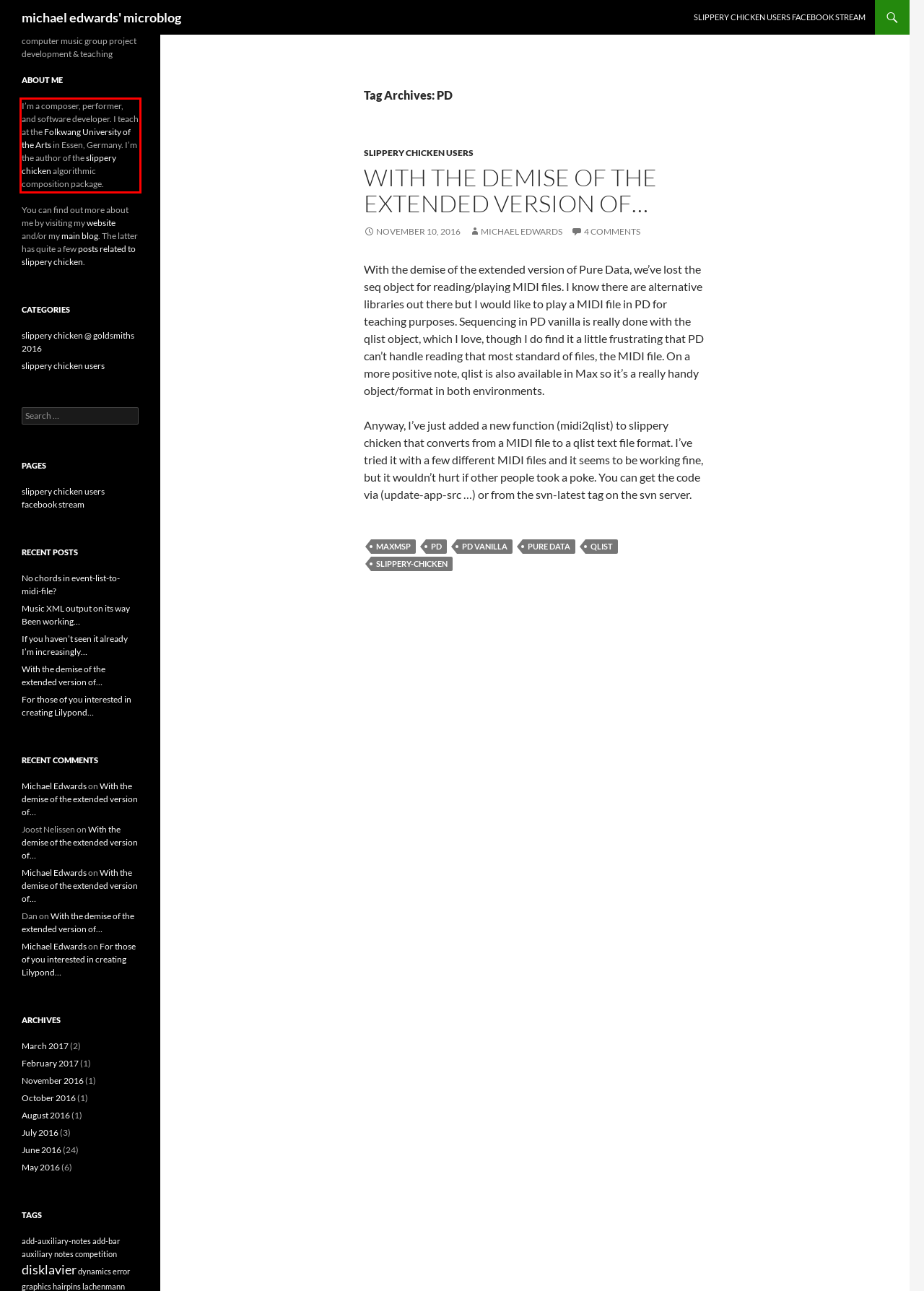Using the webpage screenshot, recognize and capture the text within the red bounding box.

I’m a composer, performer, and software developer. I teach at the Folkwang University of the Arts in Essen, Germany. I’m the author of the slippery chicken algorithmic composition package.